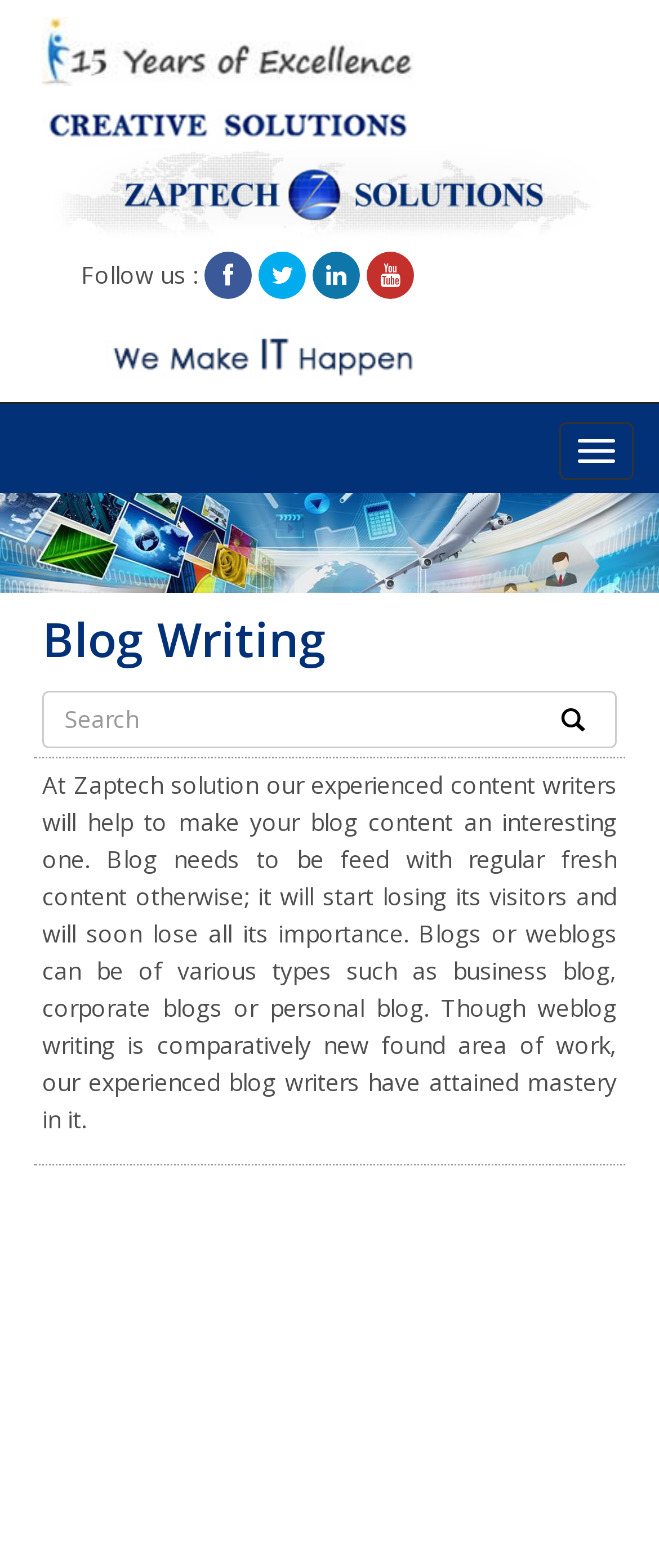Refer to the screenshot and give an in-depth answer to this question: What is the function of the button with the '' icon?

The button with the '' icon is located next to the search textbox, which suggests that its function is to initiate a search query. This is a common design pattern in web applications, where a search button is placed adjacent to a search input field.